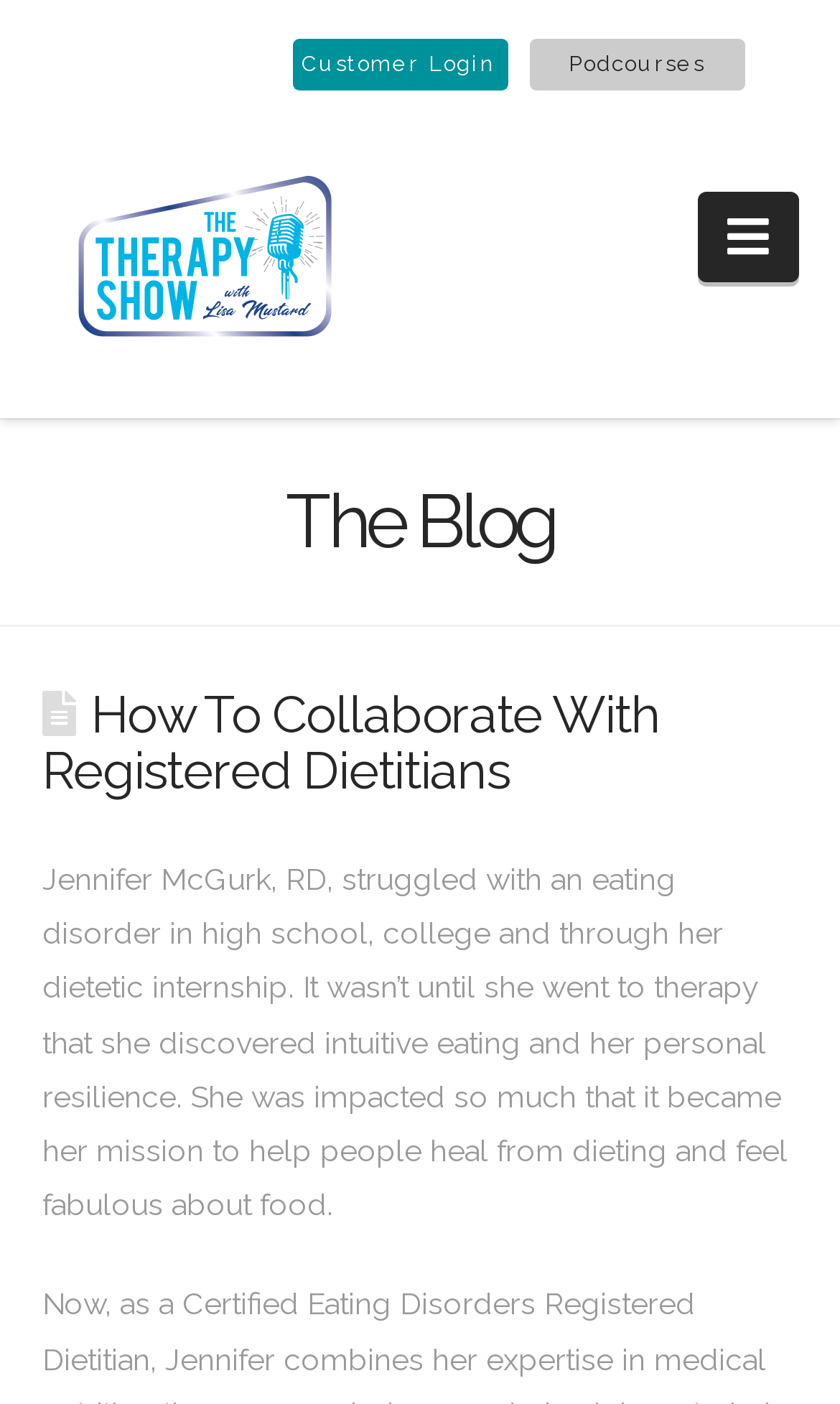Please use the details from the image to answer the following question comprehensively:
Is the navigation menu expanded?

I found the answer by looking at the UI element with type 'button' and description ' Navigation'. The 'expanded' property of this element is set to 'False', indicating that the navigation menu is not expanded.